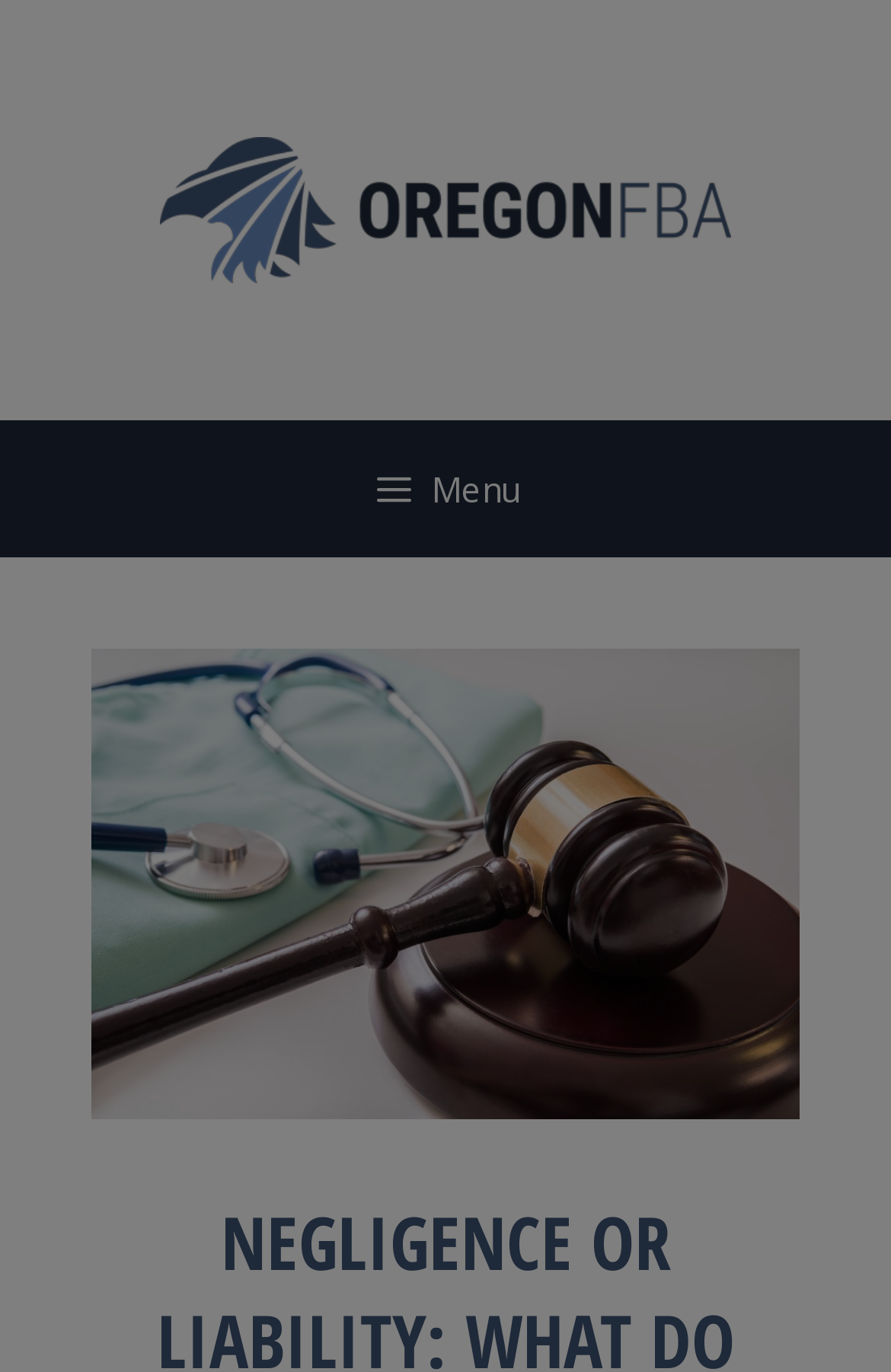Determine the bounding box coordinates (top-left x, top-left y, bottom-right x, bottom-right y) of the UI element described in the following text: Menu

[0.0, 0.305, 1.0, 0.405]